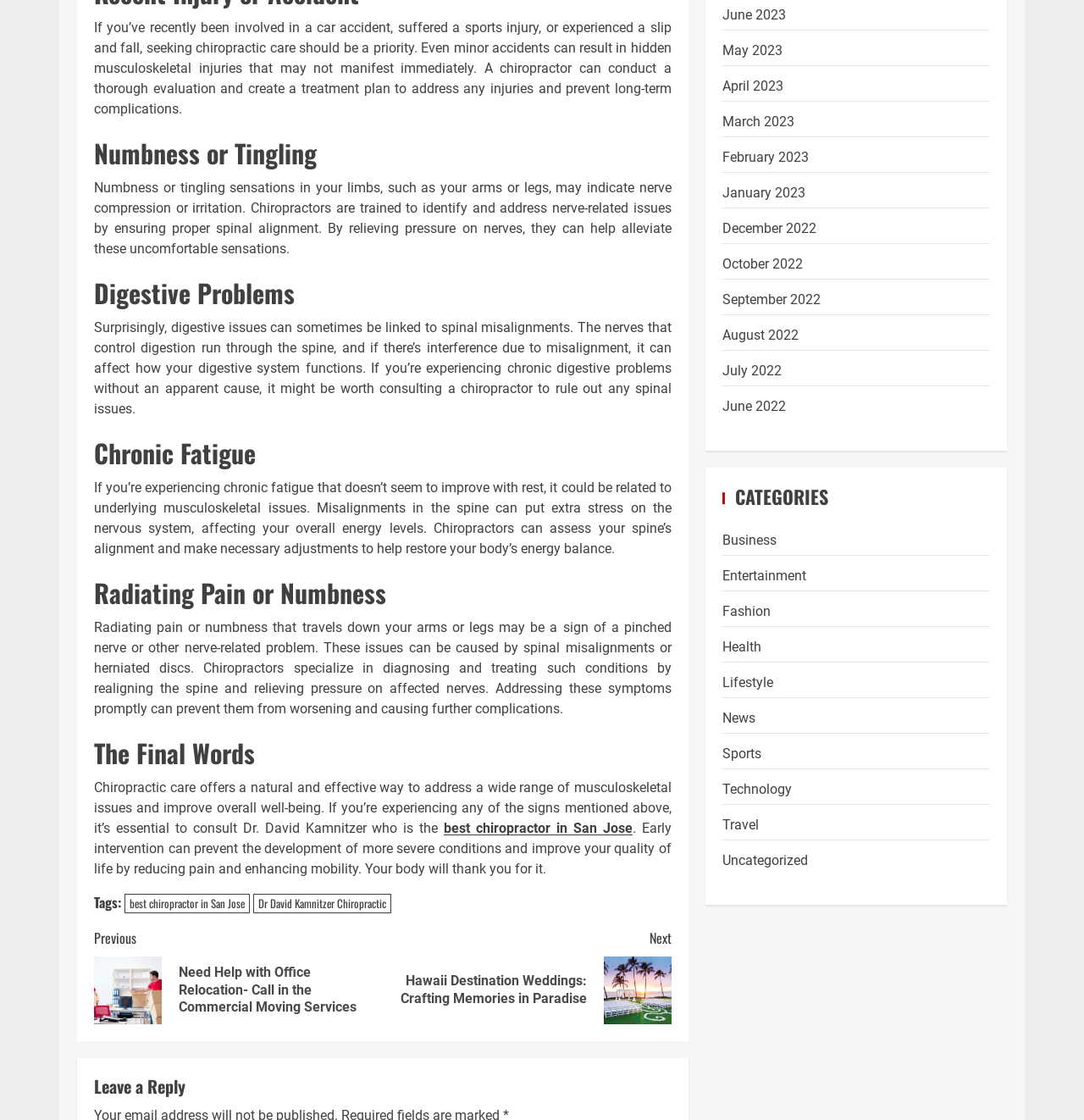Provide a one-word or short-phrase answer to the question:
What is the purpose of the 'Continue Reading' button?

To navigate to the next post